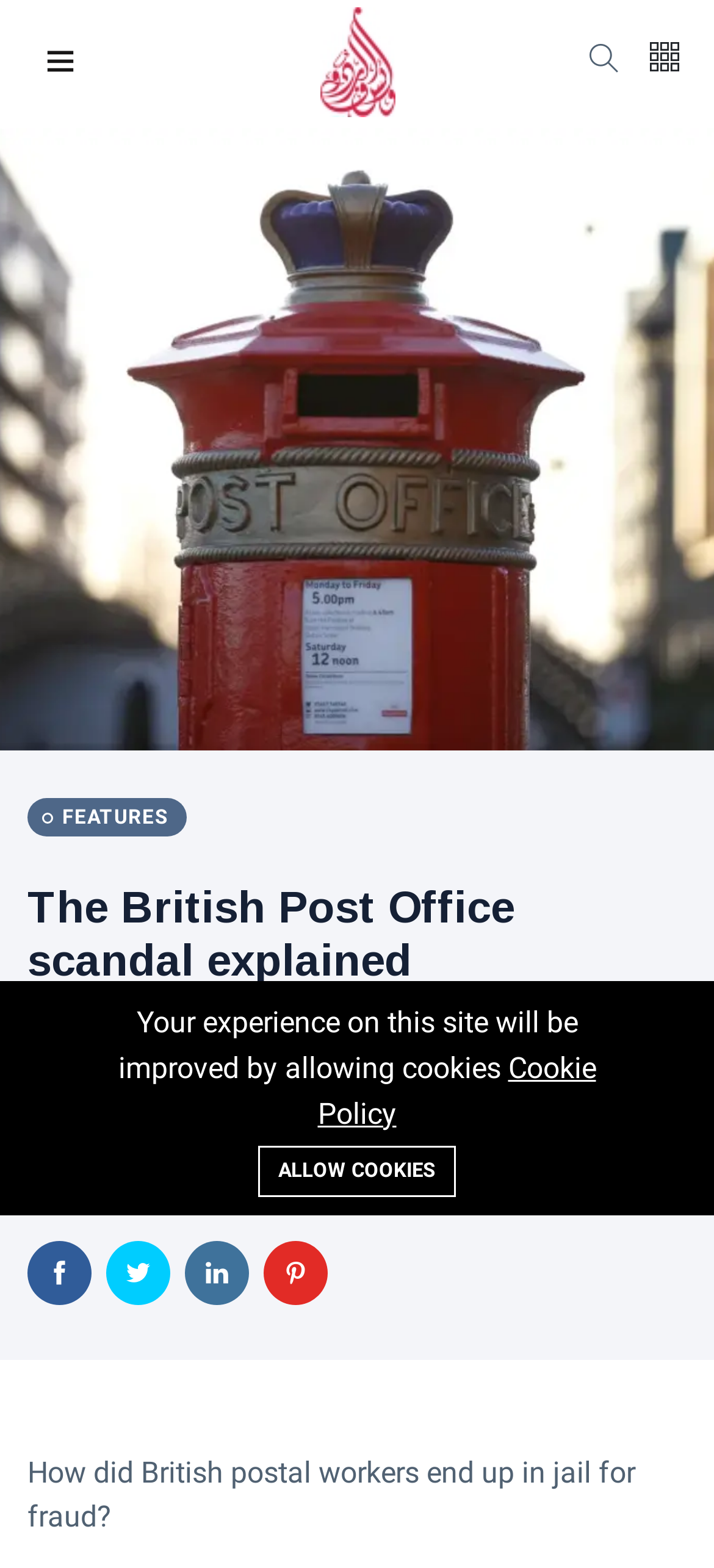Given the description "Cookie Policy", determine the bounding box of the corresponding UI element.

[0.445, 0.669, 0.835, 0.721]